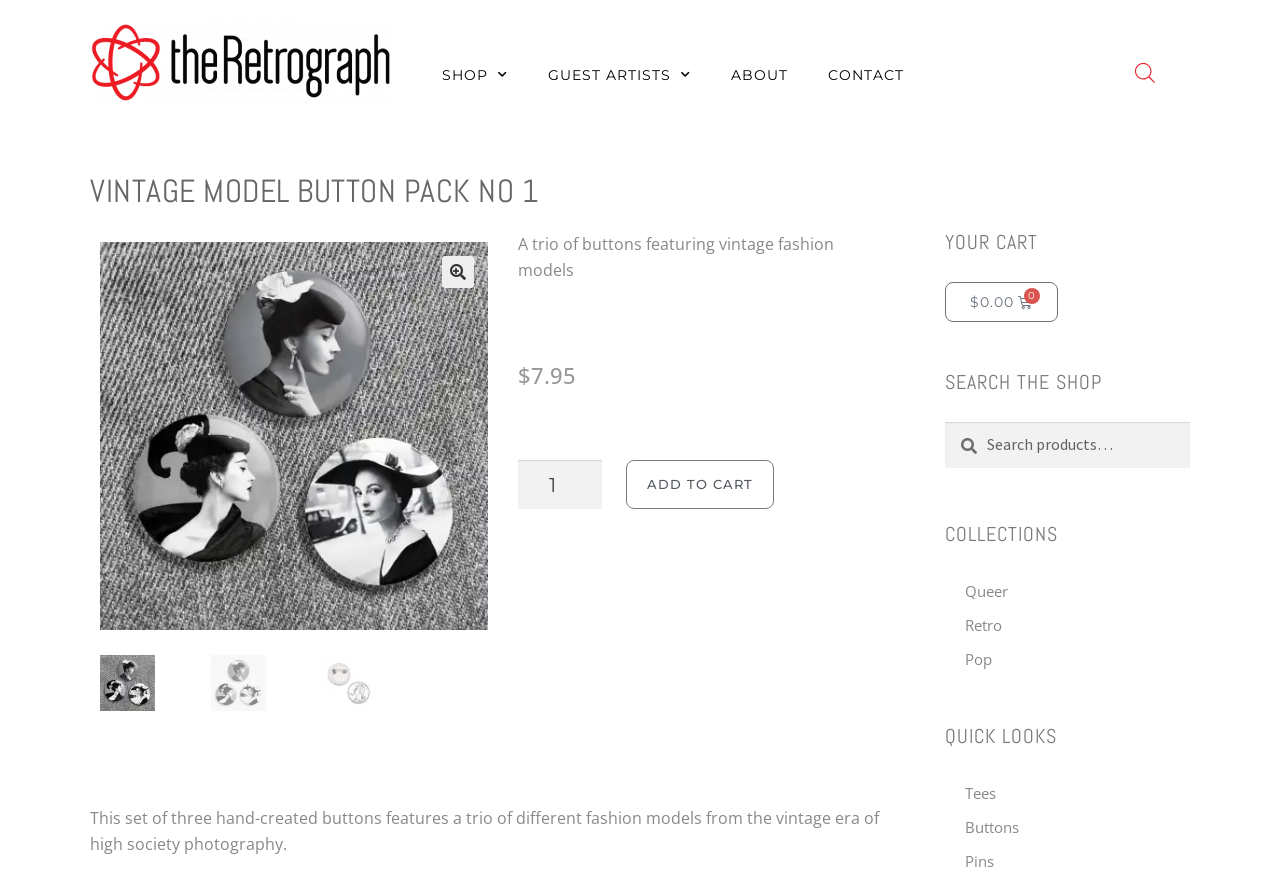Answer this question using a single word or a brief phrase:
What is the minimum quantity of the product that can be purchased?

1